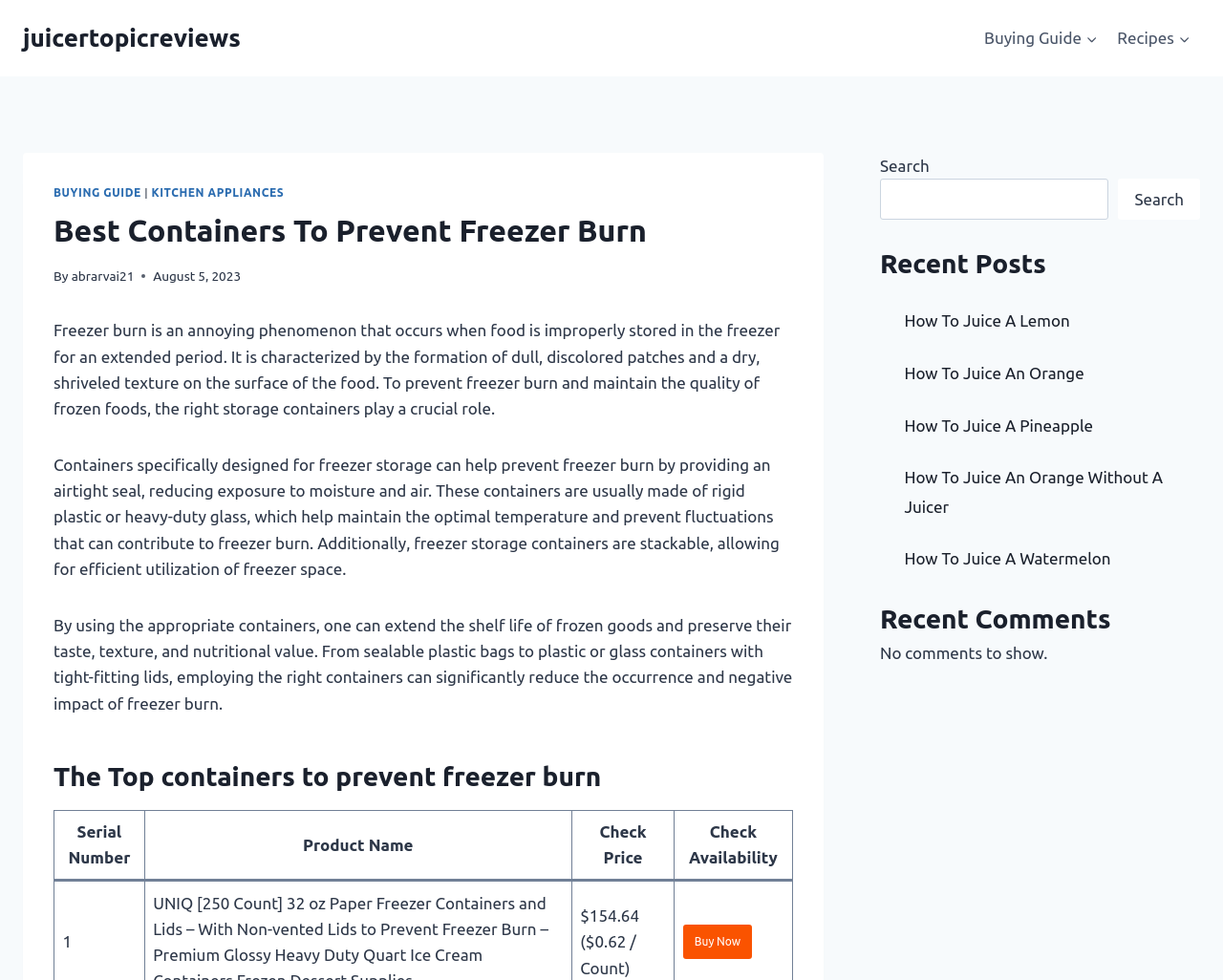Examine the image and give a thorough answer to the following question:
What is the purpose of using containers for freezer storage?

According to the webpage, using containers specifically designed for freezer storage can help prevent freezer burn by providing an airtight seal, reducing exposure to moisture and air, and maintaining the optimal temperature.